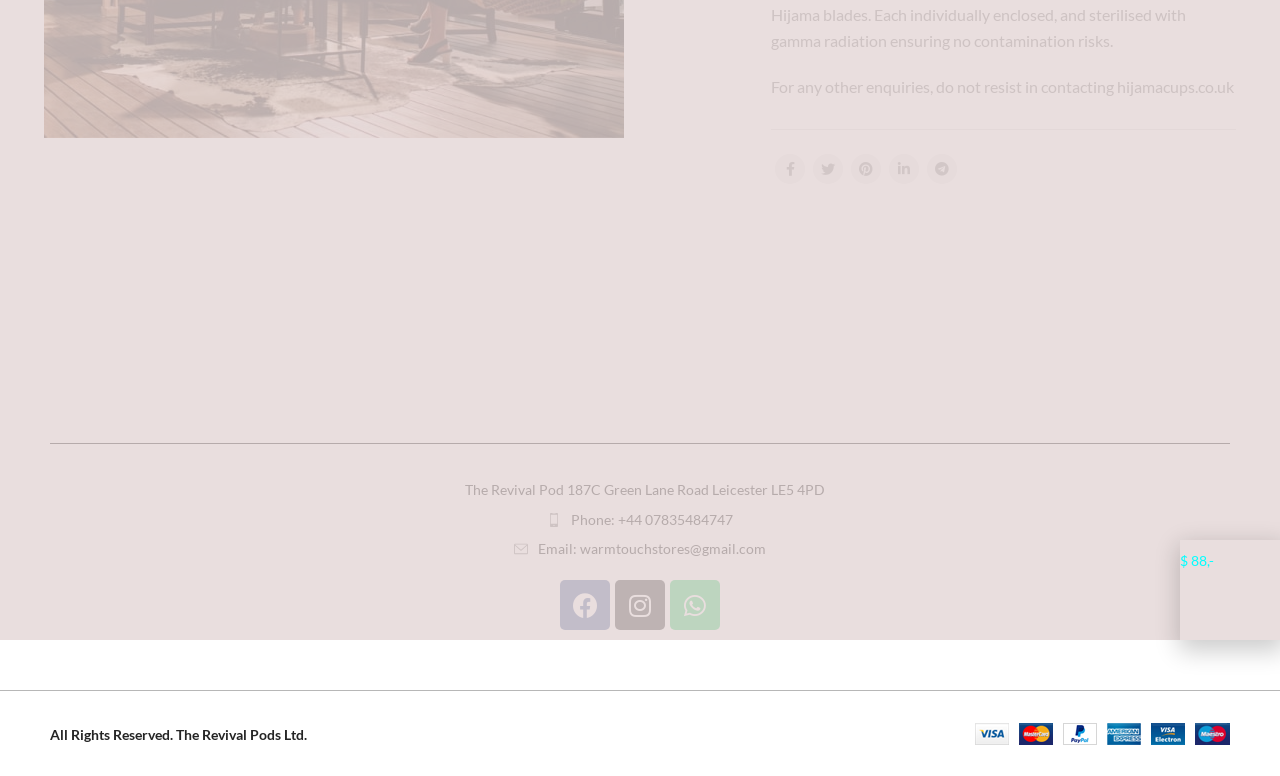For the following element description, predict the bounding box coordinates in the format (top-left x, top-left y, bottom-right x, bottom-right y). All values should be floating point numbers between 0 and 1. Description: Instagram

[0.48, 0.748, 0.52, 0.812]